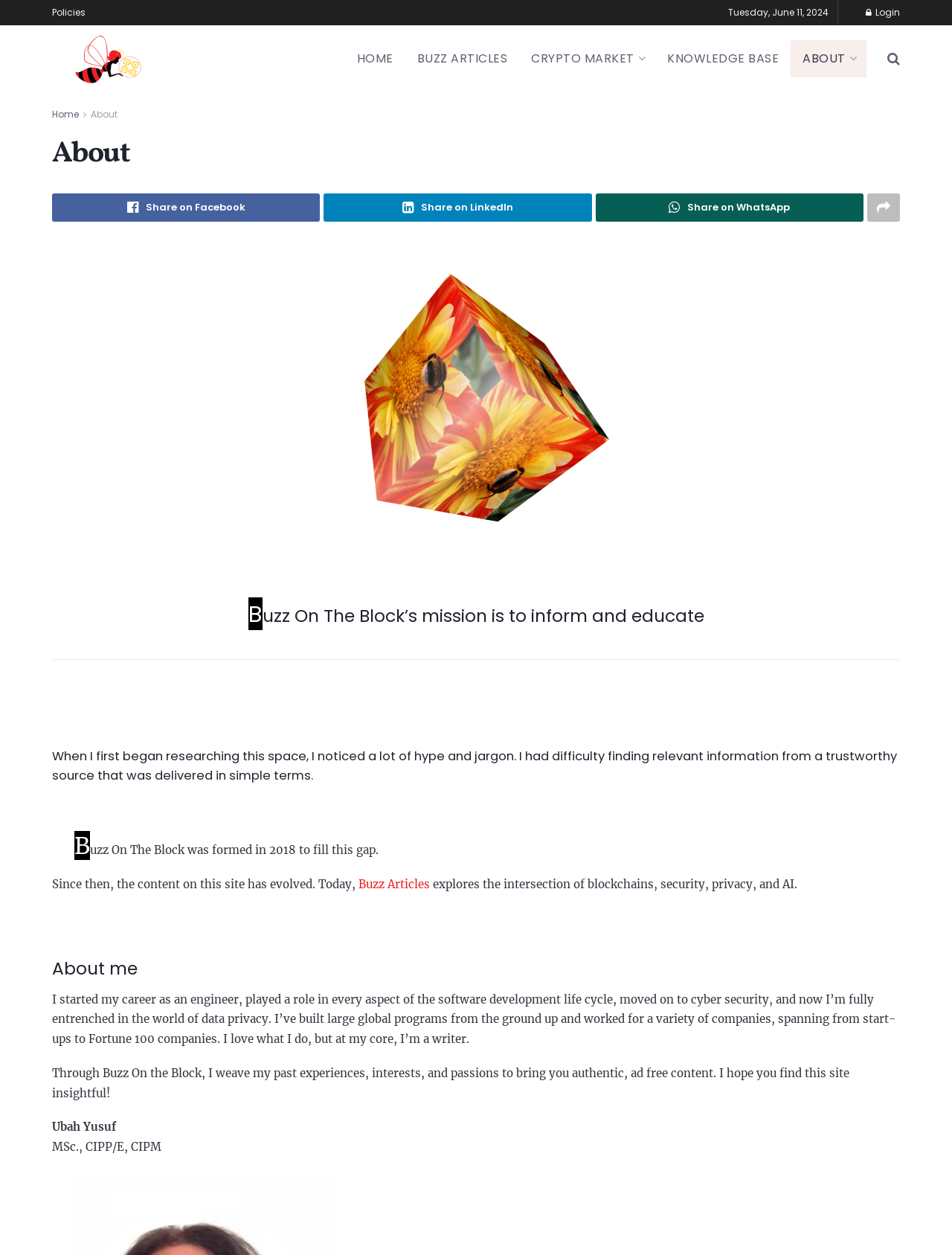What is the topic of the webpage?
Please interpret the details in the image and answer the question thoroughly.

I found the topic by looking at the StaticText element with the text 'explores the intersection of blockchains, security, privacy, and AI.' which has a bounding box coordinate of [0.452, 0.699, 0.838, 0.71]. This element is located in the middle of the webpage, indicating that it is a description of the webpage's topic.